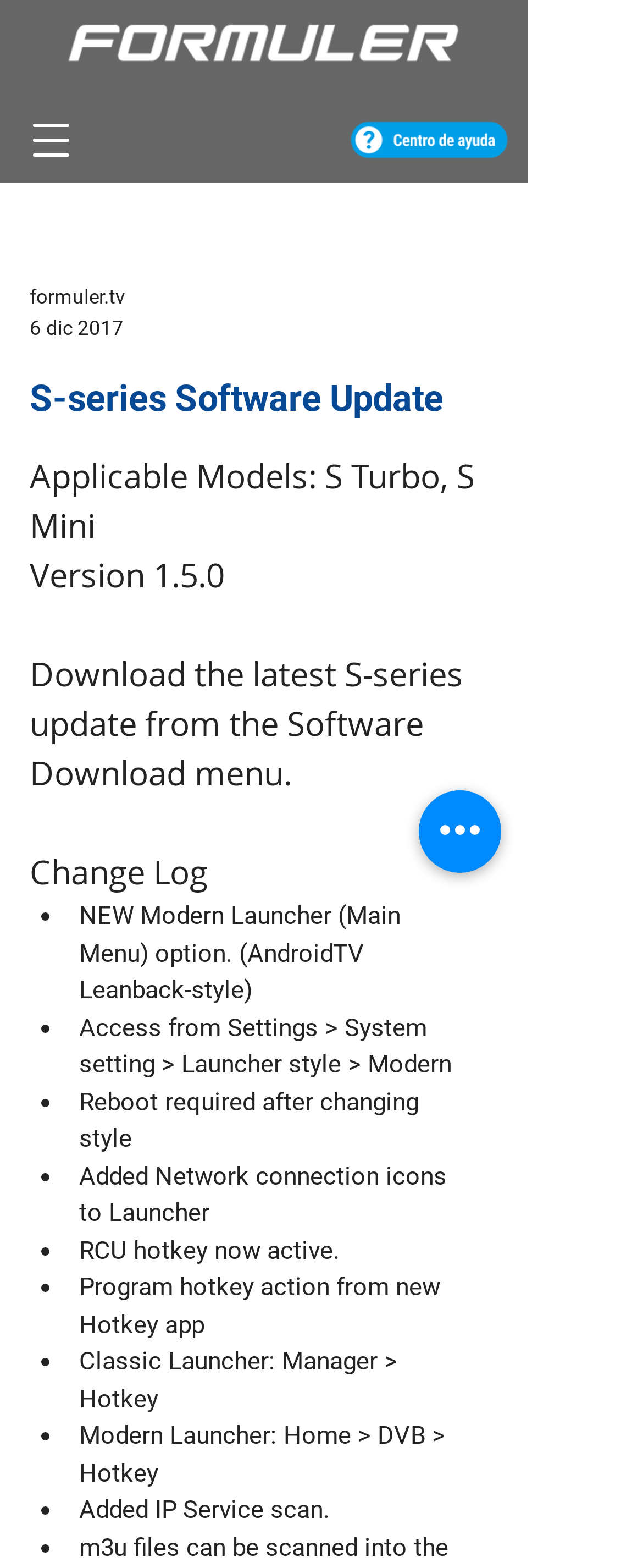Calculate the bounding box coordinates of the UI element given the description: "formuler.tv".

[0.046, 0.179, 0.195, 0.199]